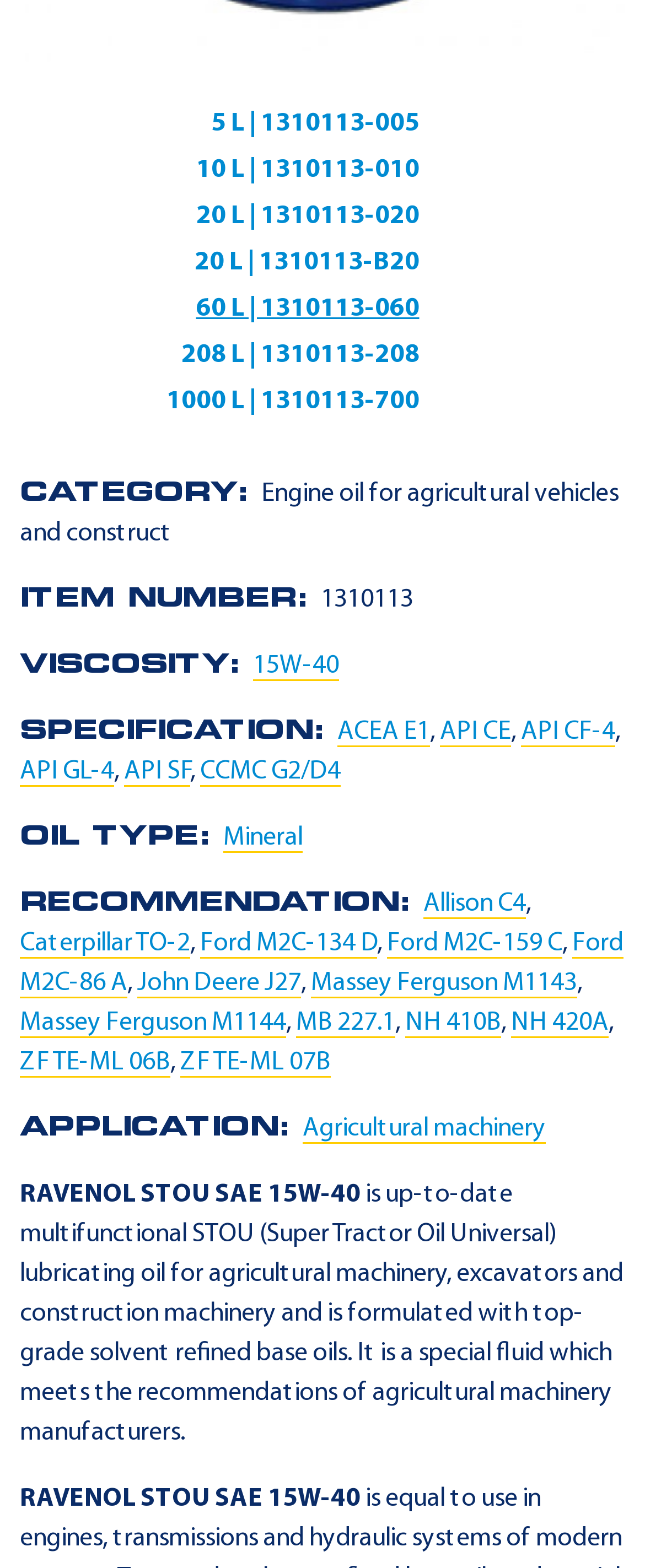Please determine the bounding box coordinates of the element's region to click in order to carry out the following instruction: "Click the link for 15W-40 viscosity". The coordinates should be four float numbers between 0 and 1, i.e., [left, top, right, bottom].

[0.392, 0.419, 0.526, 0.437]